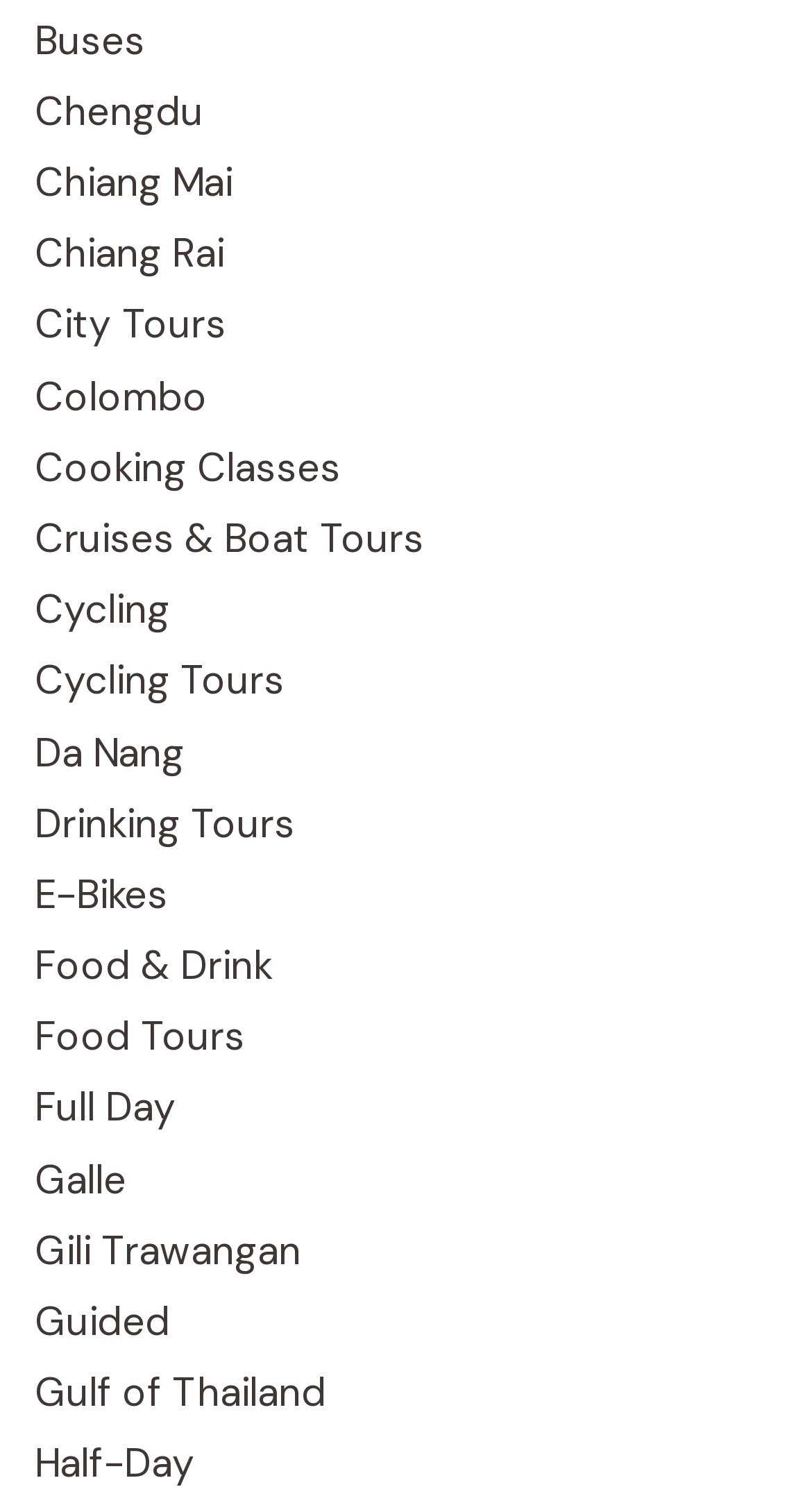Given the description of a UI element: "Gulf of Thailand", identify the bounding box coordinates of the matching element in the webpage screenshot.

[0.043, 0.904, 0.402, 0.938]